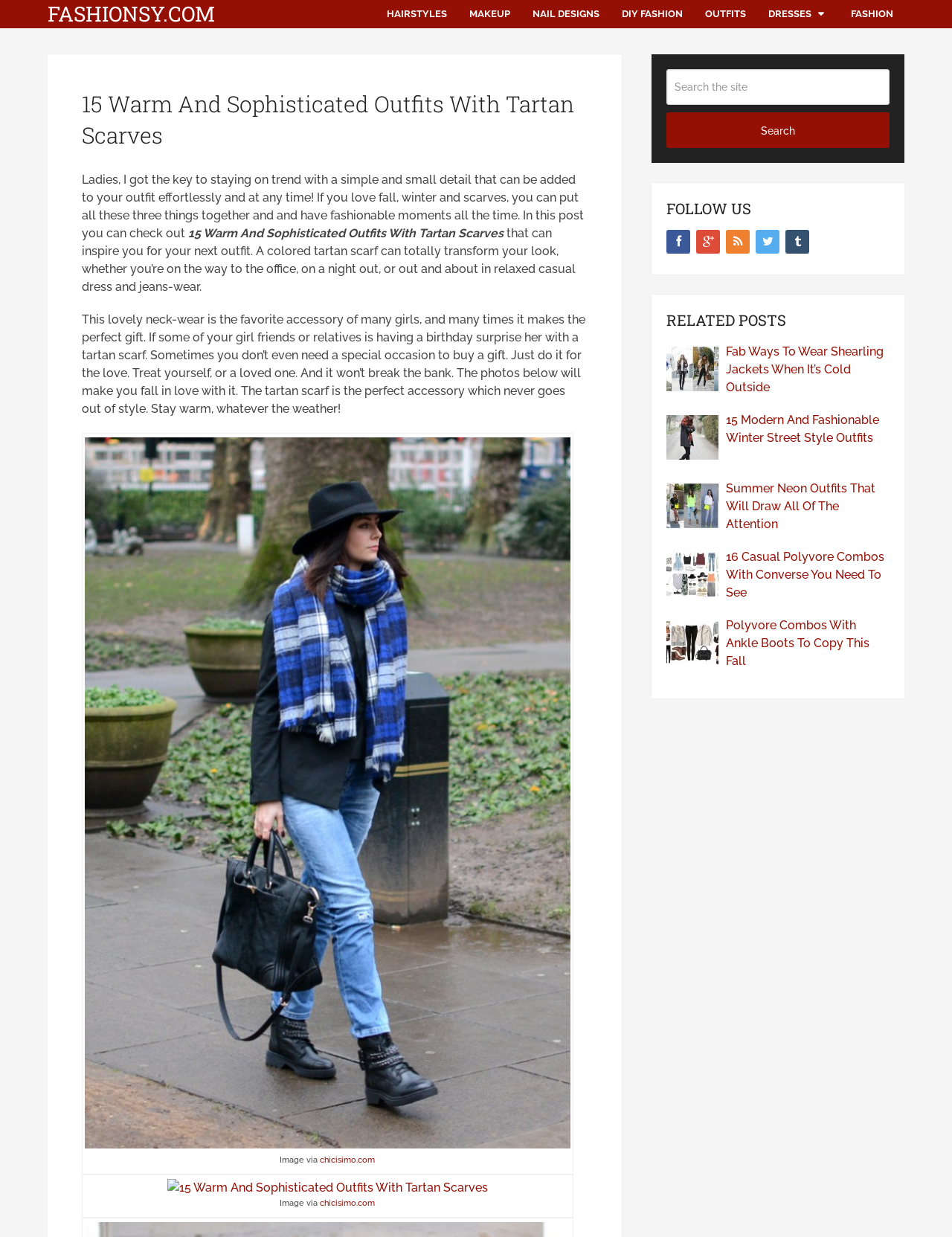Use a single word or phrase to answer the question:
What is the type of content on this webpage?

Fashion article